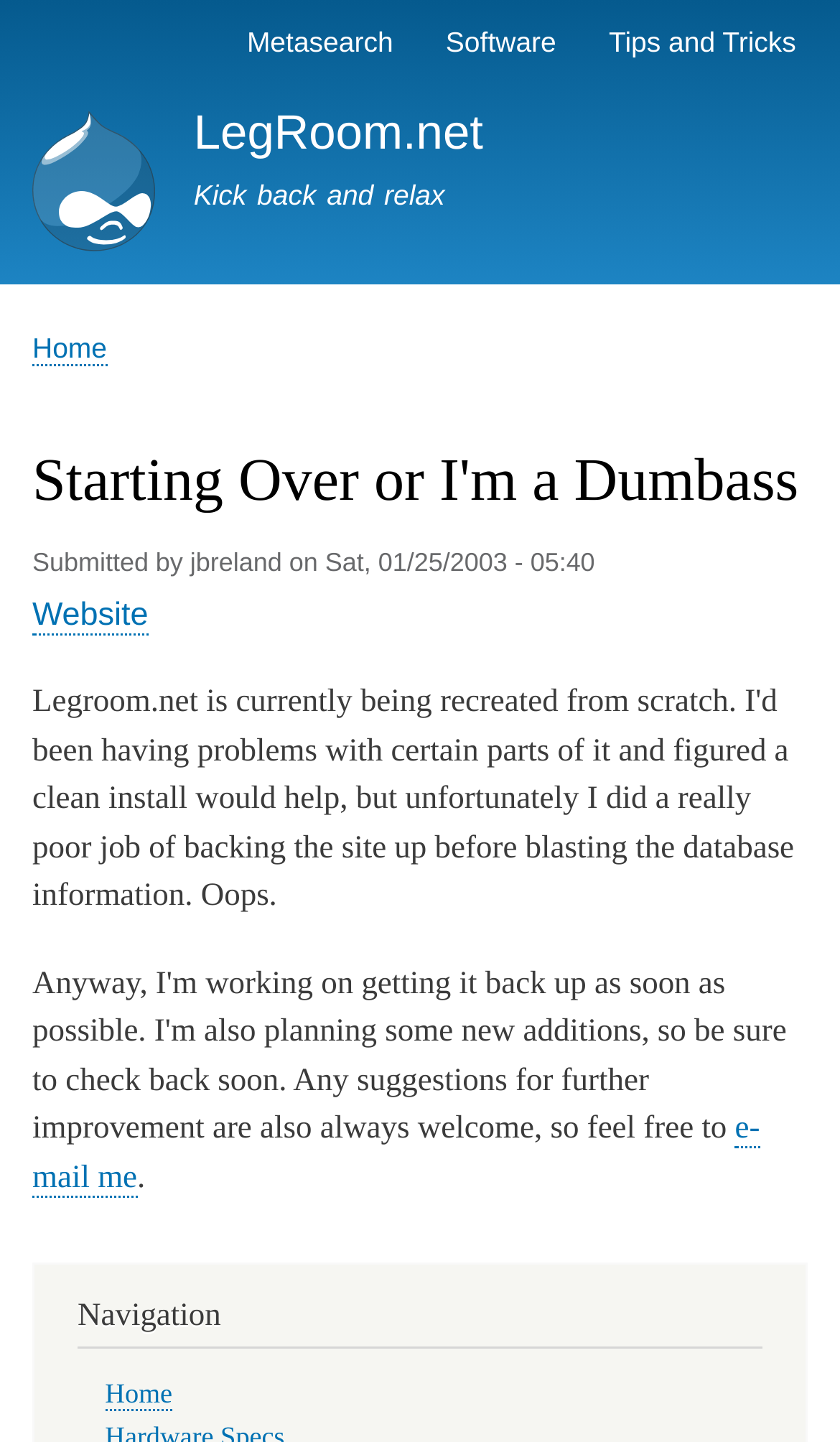Given the element description "e-mail me", identify the bounding box of the corresponding UI element.

[0.038, 0.771, 0.905, 0.83]